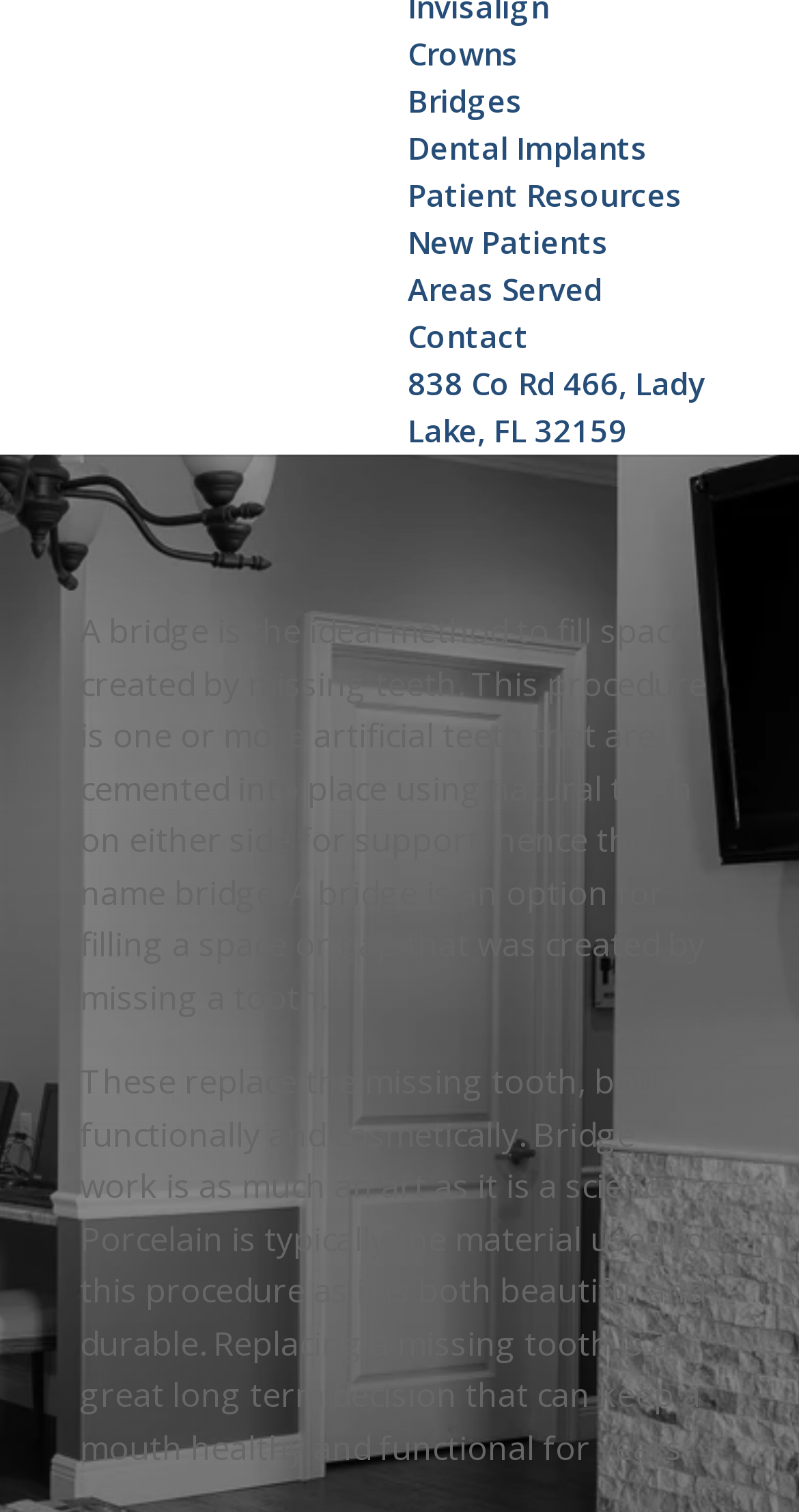Identify the bounding box coordinates for the UI element described as follows: Areas Served. Use the format (top-left x, top-left y, bottom-right x, bottom-right y) and ensure all values are floating point numbers between 0 and 1.

[0.51, 0.177, 0.754, 0.205]